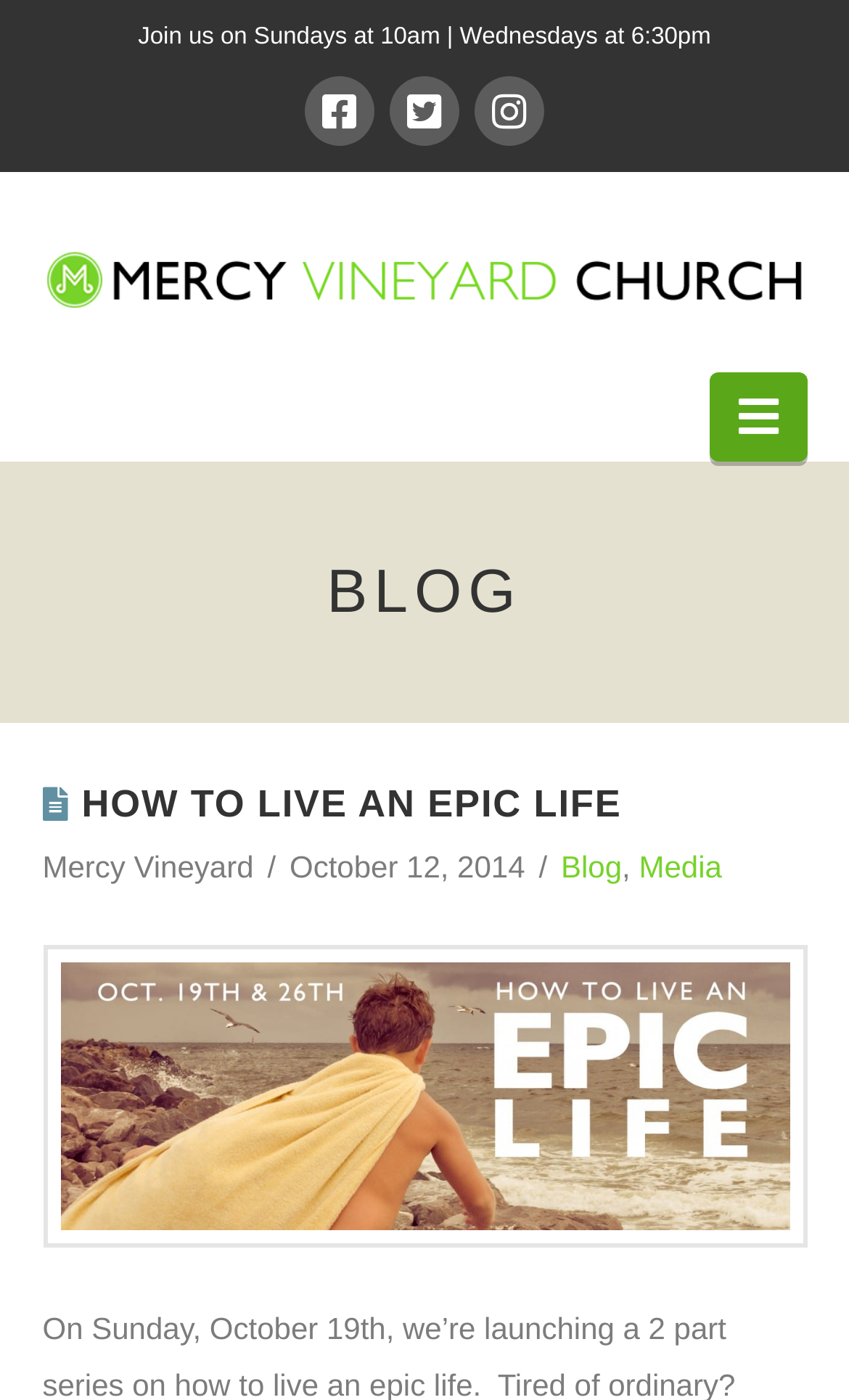For the element described, predict the bounding box coordinates as (top-left x, top-left y, bottom-right x, bottom-right y). All values should be between 0 and 1. Element description: parent_node: Navigation

[0.05, 0.178, 0.95, 0.222]